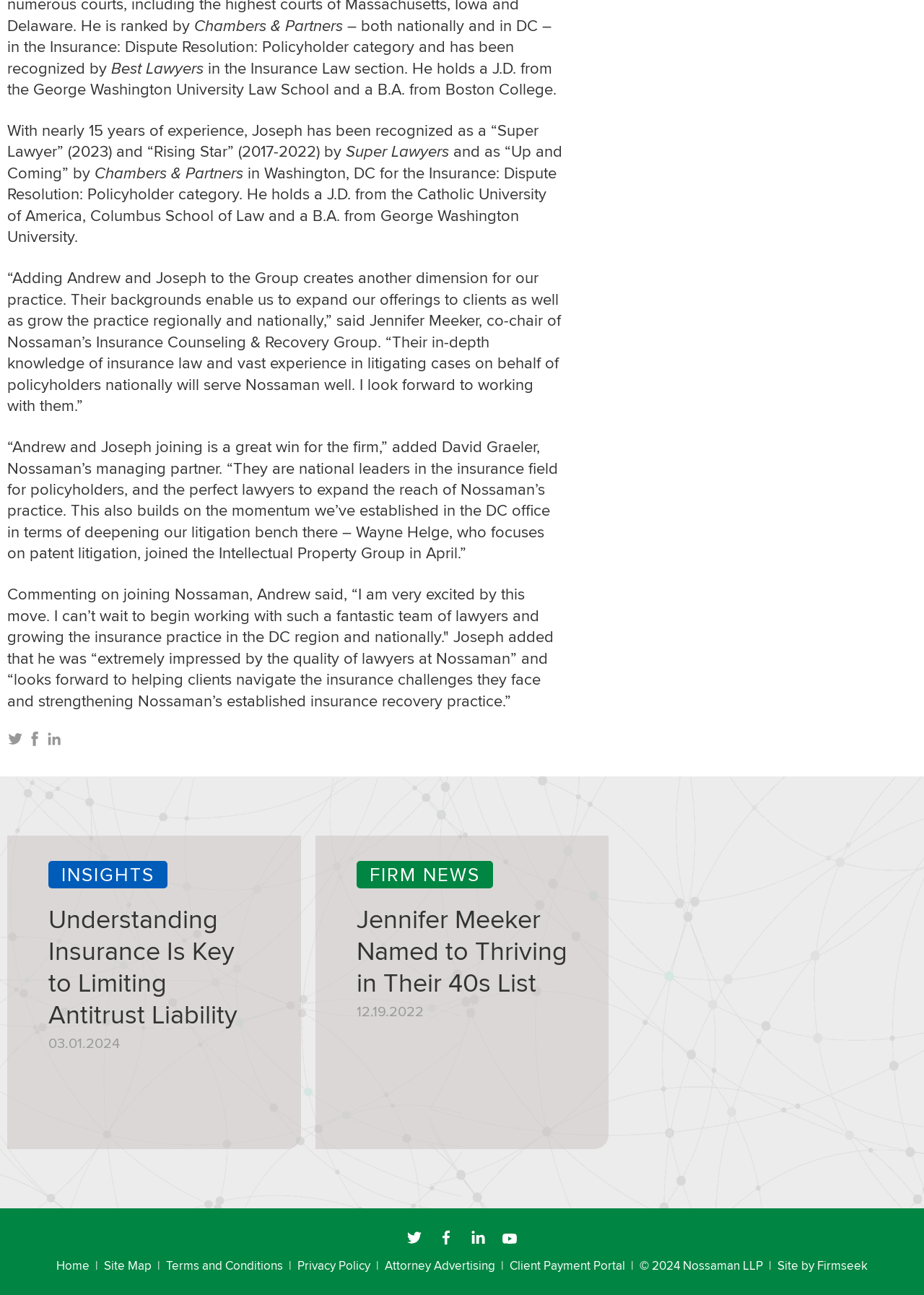How many lawyers are mentioned by name?
Refer to the image and provide a one-word or short phrase answer.

3